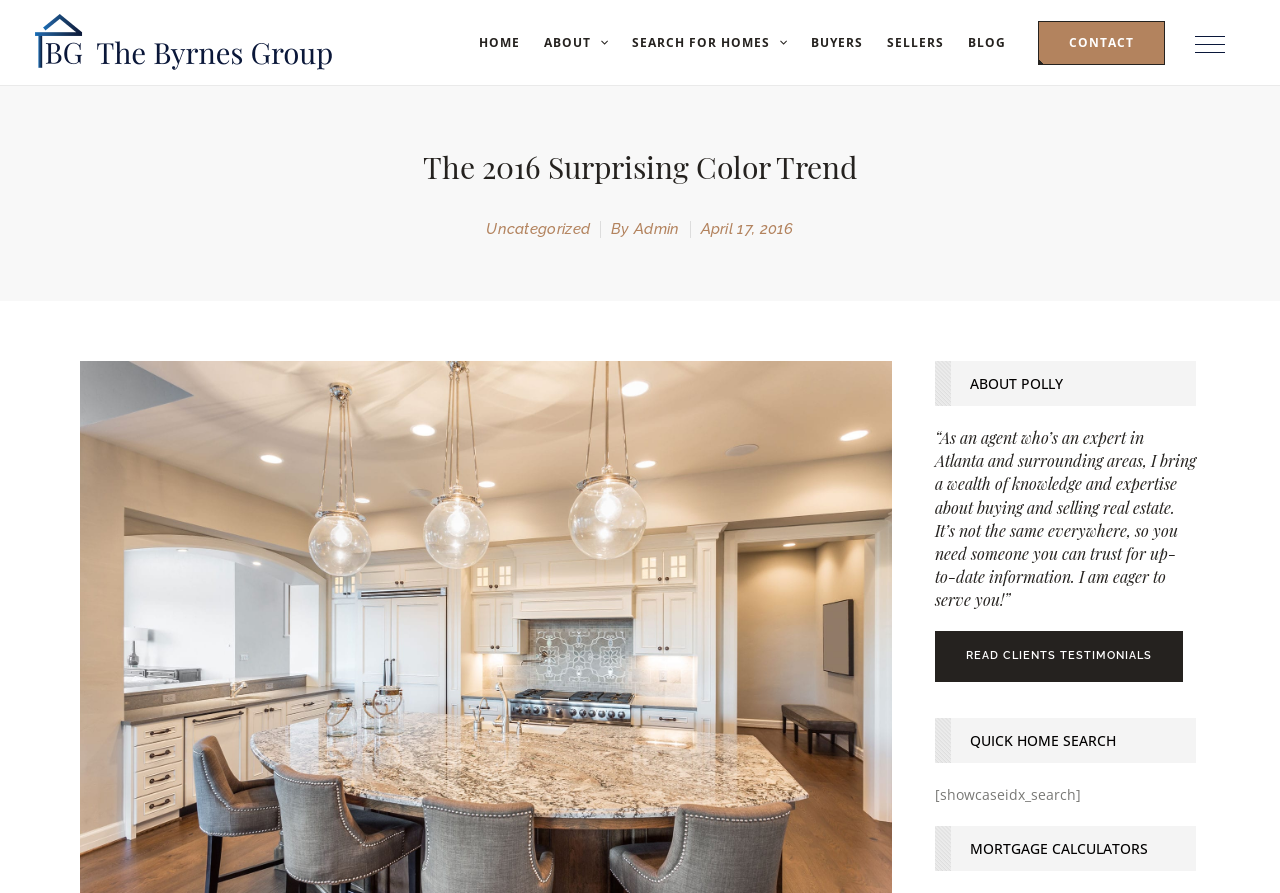What is the category of the blog post?
From the image, provide a succinct answer in one word or a short phrase.

Uncategorized